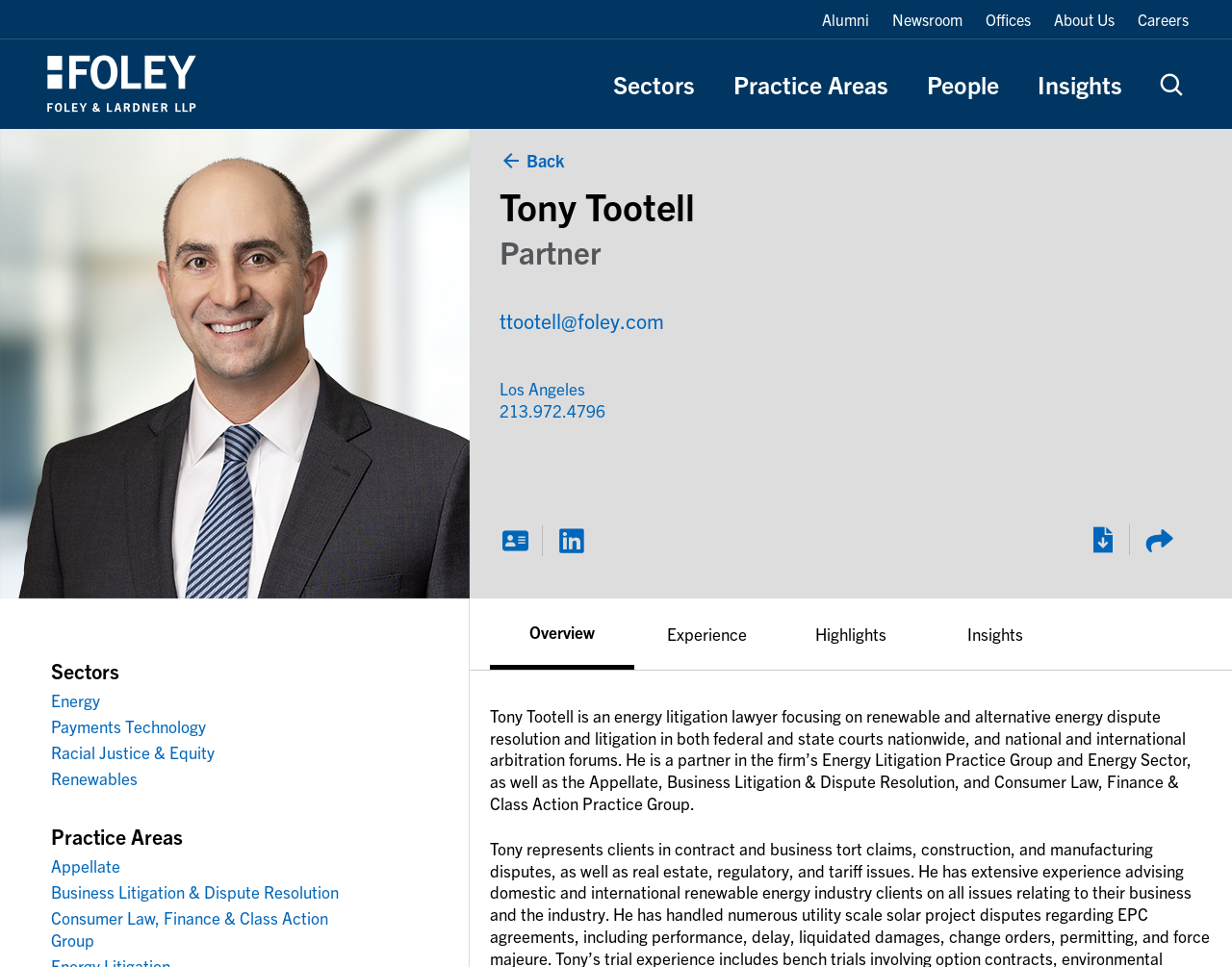What is Tony Tootell's email address?
Please elaborate on the answer to the question with detailed information.

I found the answer by looking at the link with the text 'ttootell@foley.com'. This link is likely Tony Tootell's email address.